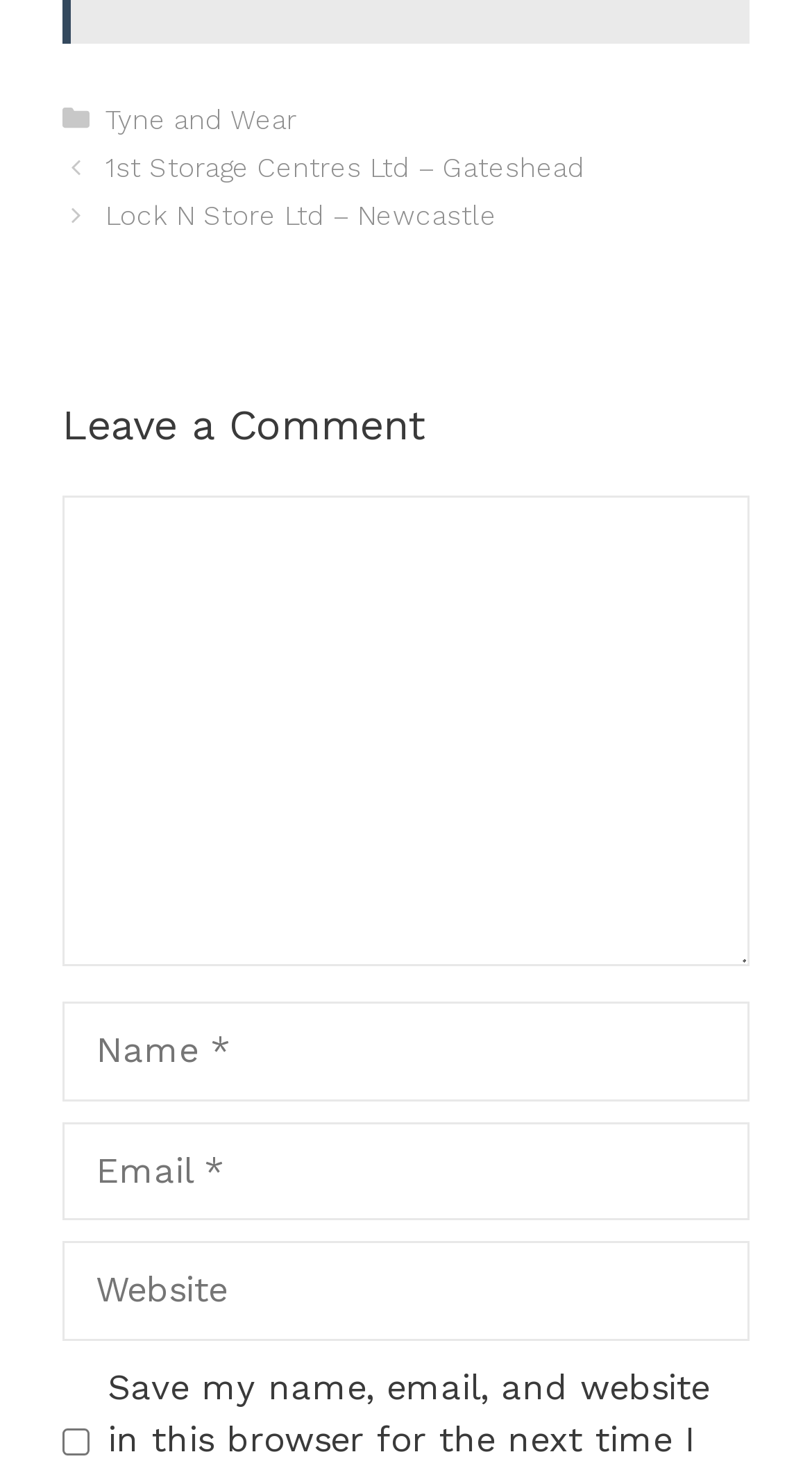How many links are in the posts section?
Please use the image to provide a one-word or short phrase answer.

2